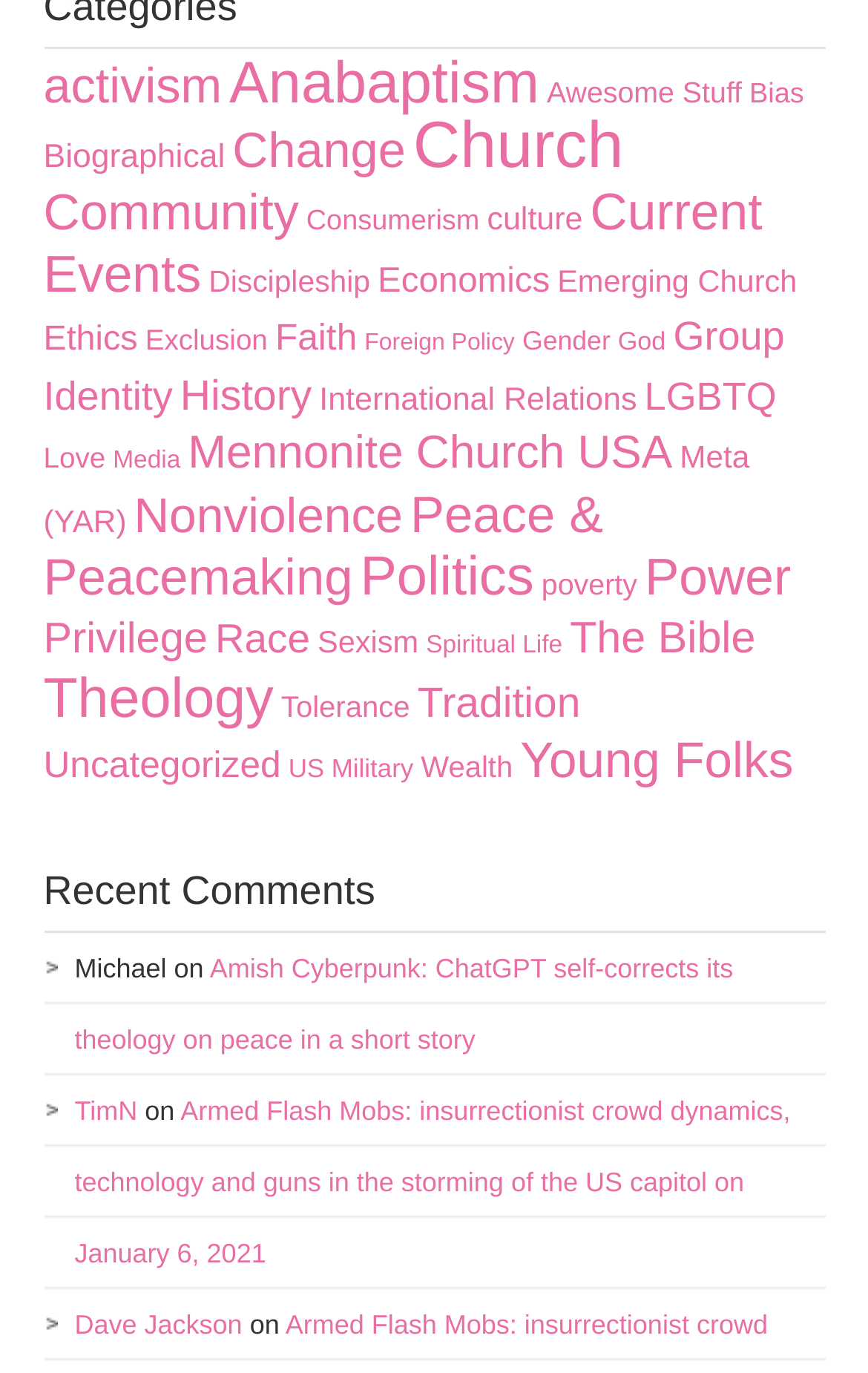Identify the bounding box coordinates for the UI element described as: "Dave Jackson".

[0.086, 0.954, 0.279, 0.977]